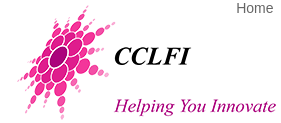What is the navigational function of the word 'Home'?
Identify the answer in the screenshot and reply with a single word or phrase.

navigational function on the website